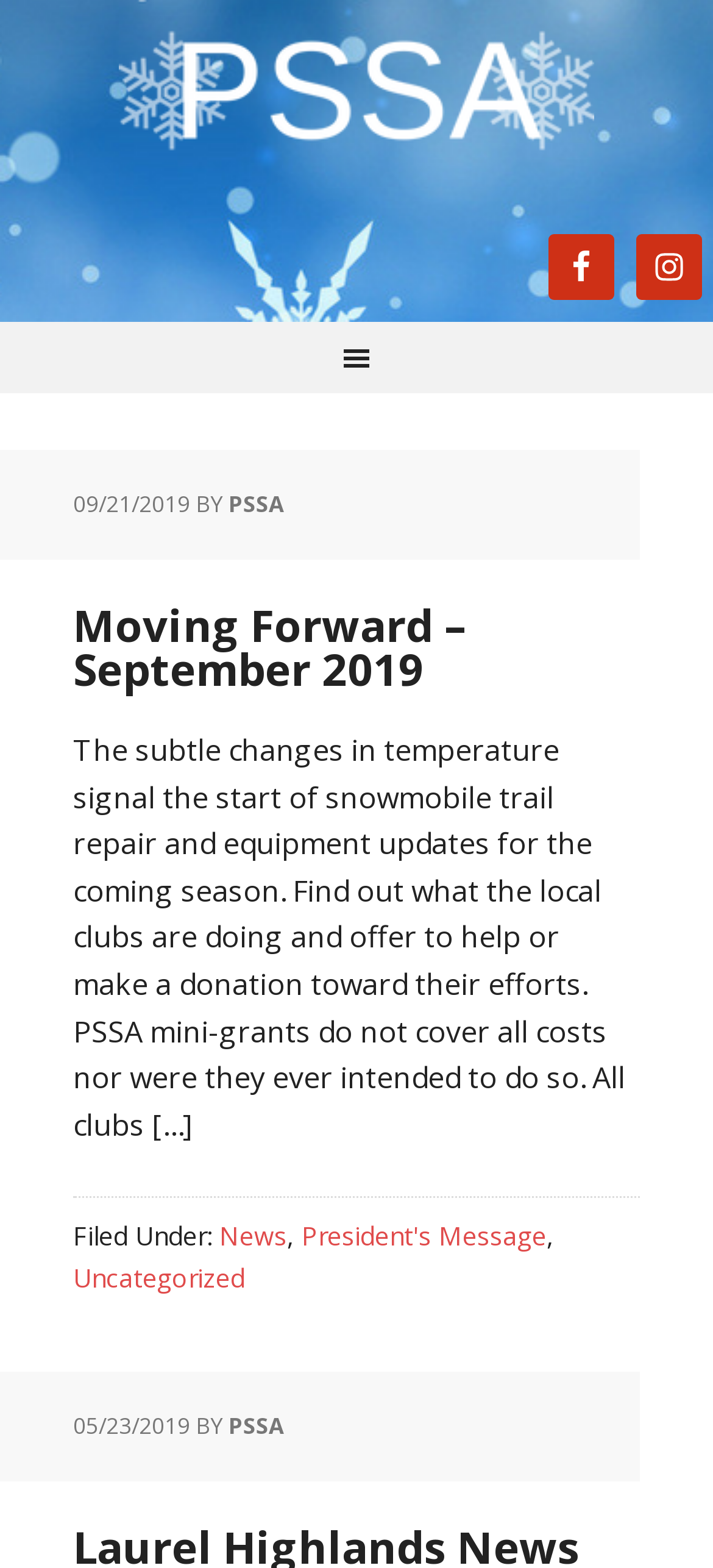What is the name of the association?
Look at the webpage screenshot and answer the question with a detailed explanation.

I found the answer by looking at the top of the webpage, where it says 'Uncategorized Archives - Page 9 of 11 - PA State Snowmobile Association'. The name of the association is 'PA State Snowmobile Association'.